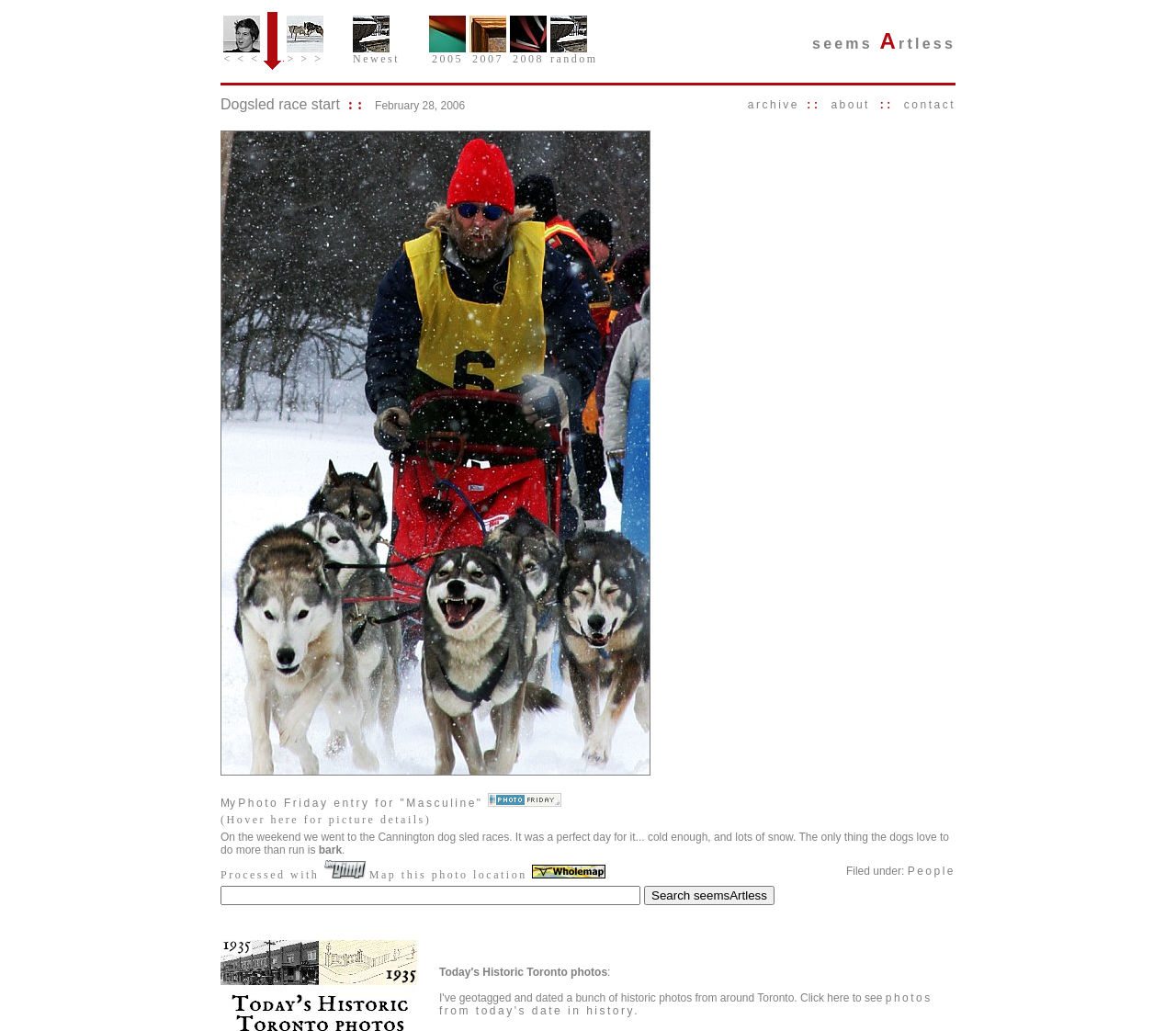What is the category of the photo?
Refer to the image and offer an in-depth and detailed answer to the question.

The category of the photo can be found in the text 'Filed under: People' which is located in the tenth row of the table.